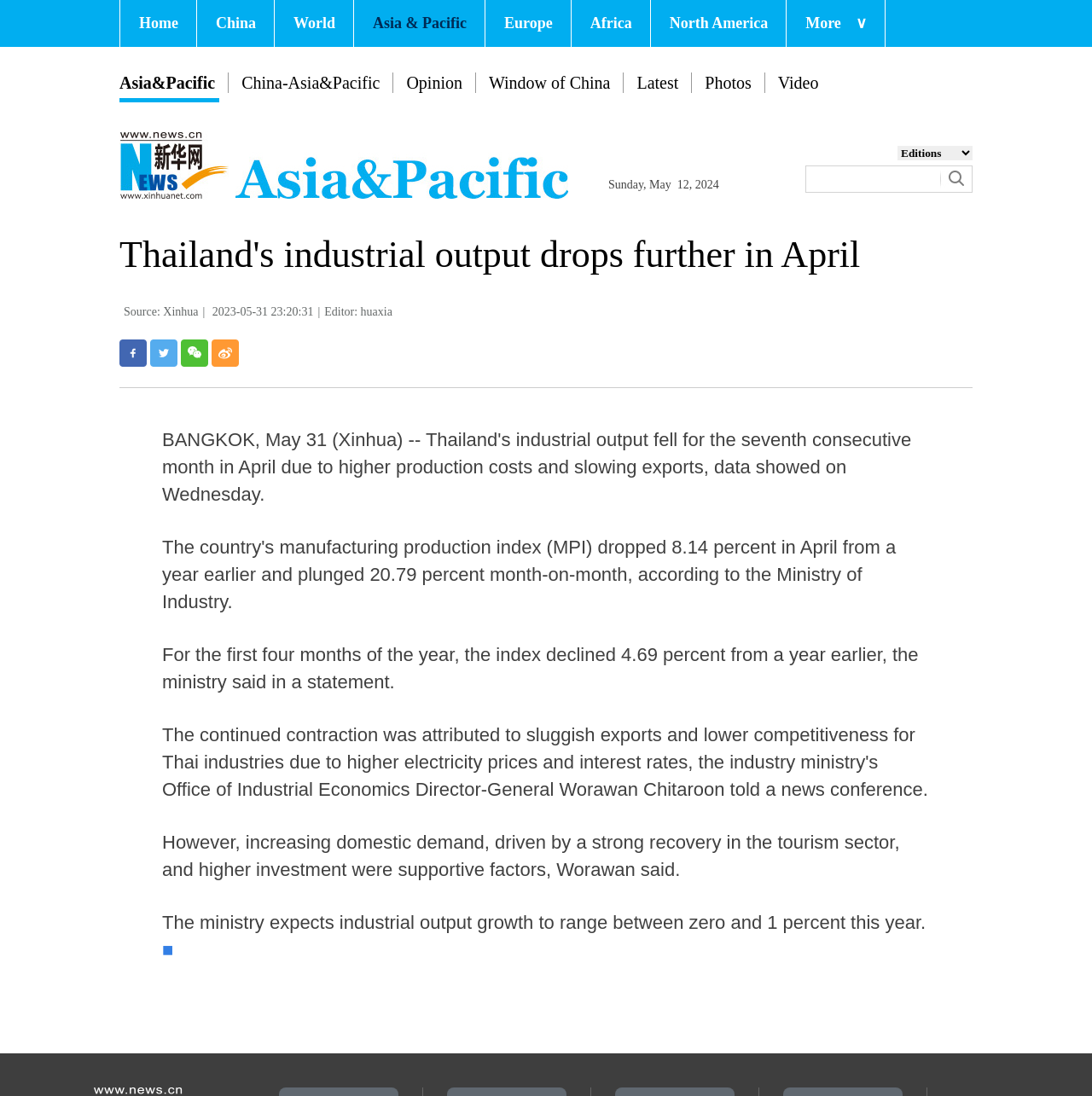Determine the bounding box coordinates for the HTML element mentioned in the following description: "title="分享到Twitter"". The coordinates should be a list of four floats ranging from 0 to 1, represented as [left, top, right, bottom].

[0.138, 0.31, 0.162, 0.335]